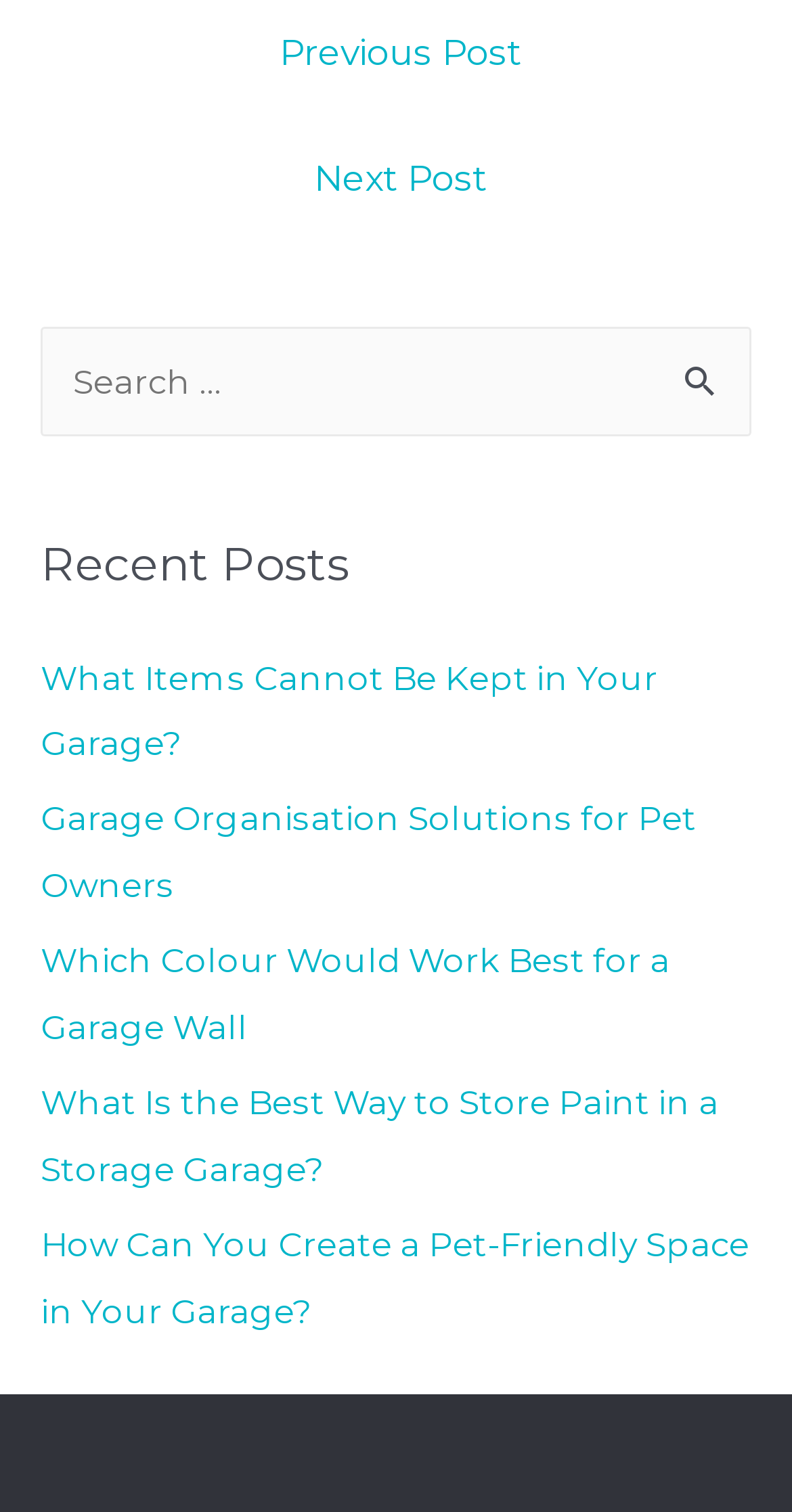Determine the bounding box coordinates of the UI element that matches the following description: "parent_node: Search for: value="Search"". The coordinates should be four float numbers between 0 and 1 in the format [left, top, right, bottom].

[0.833, 0.216, 0.949, 0.273]